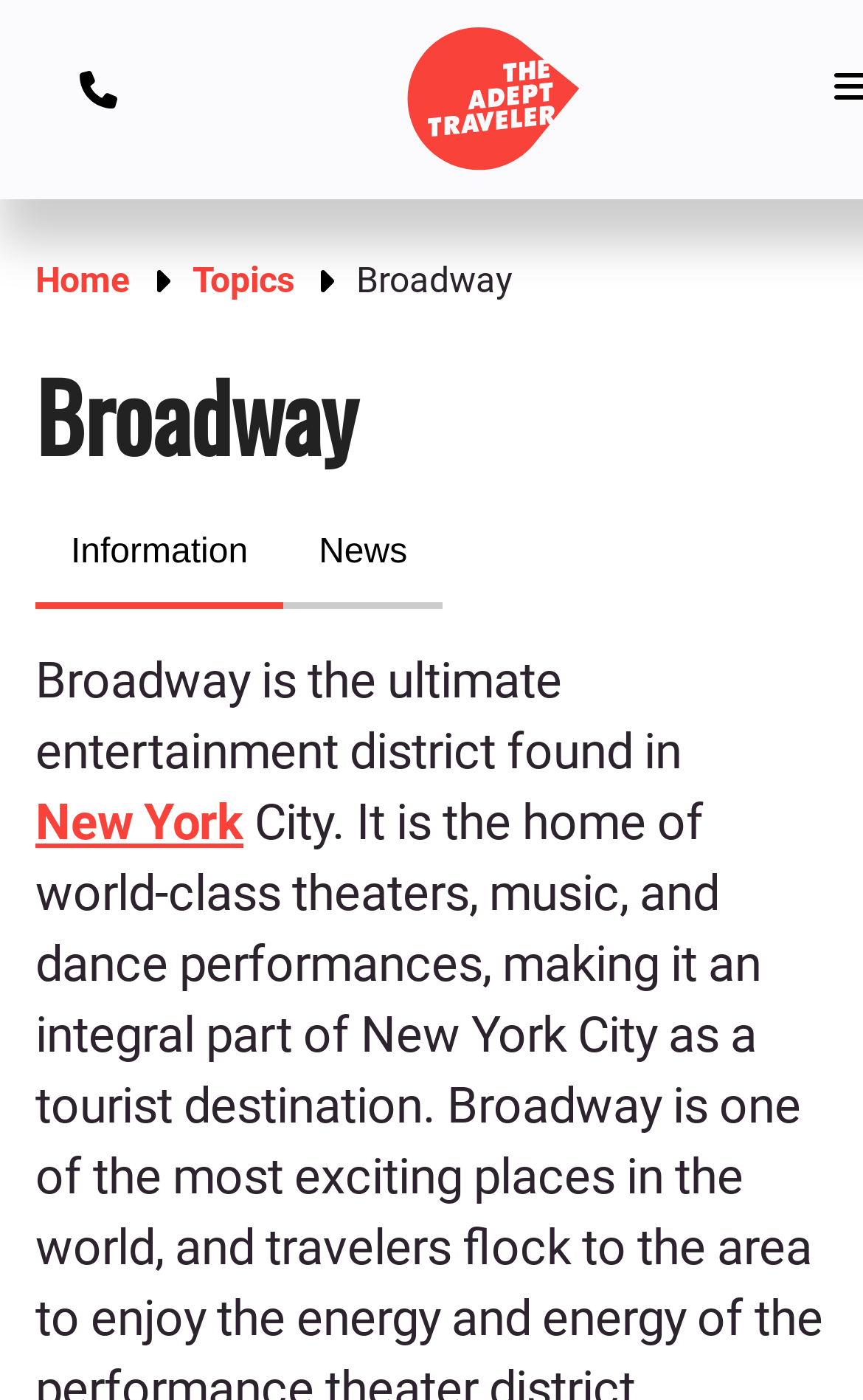Calculate the bounding box coordinates for the UI element based on the following description: "alt="The Adept Traveler"". Ensure the coordinates are four float numbers between 0 and 1, i.e., [left, top, right, bottom].

[0.218, 0.0, 0.885, 0.13]